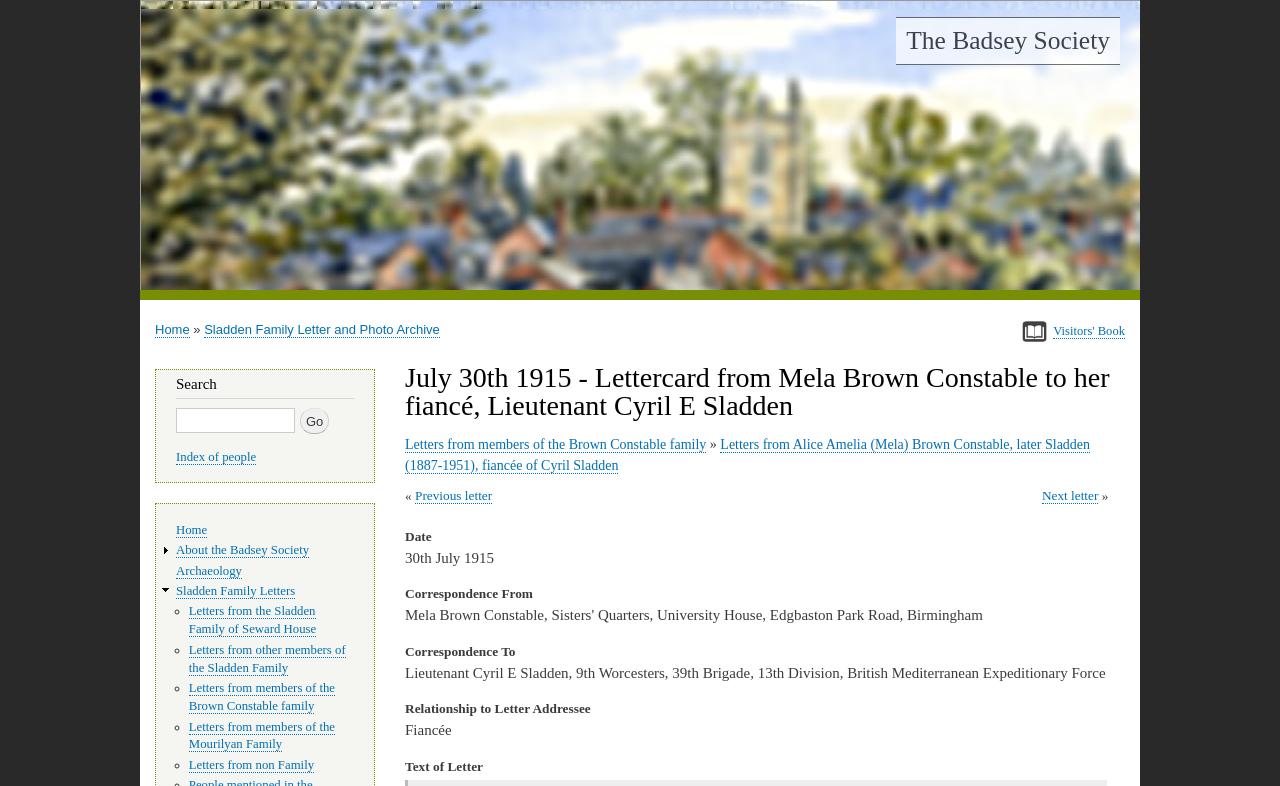Using the description "Letters from non Family", predict the bounding box of the relevant HTML element.

[0.147, 0.964, 0.245, 0.983]